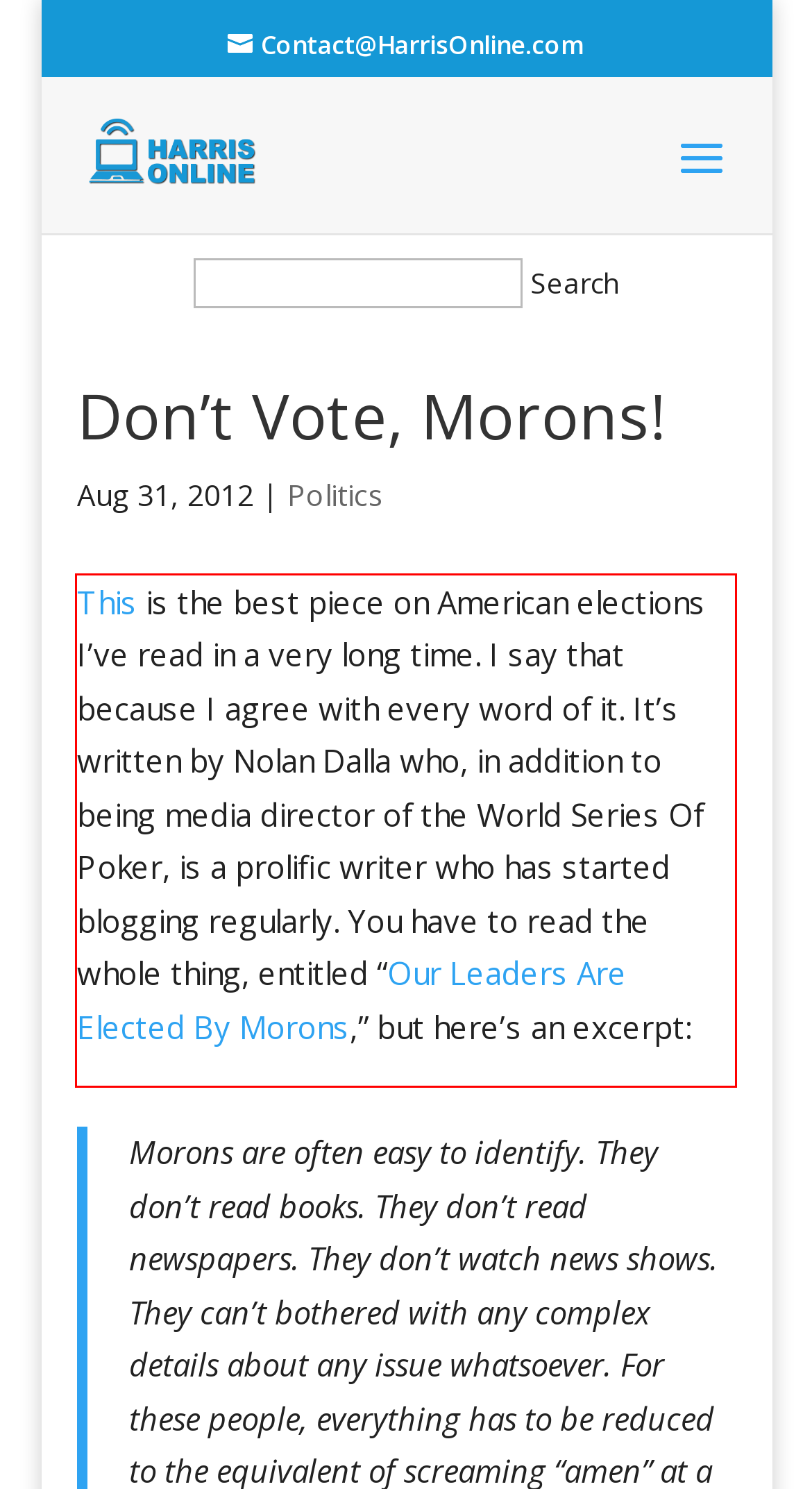Please recognize and transcribe the text located inside the red bounding box in the webpage image.

This is the best piece on American elections I’ve read in a very long time. I say that because I agree with every word of it. It’s written by Nolan Dalla who, in addition to being media director of the World Series Of Poker, is a prolific writer who has started blogging regularly. You have to read the whole thing, entitled “Our Leaders Are Elected By Morons,” but here’s an excerpt: